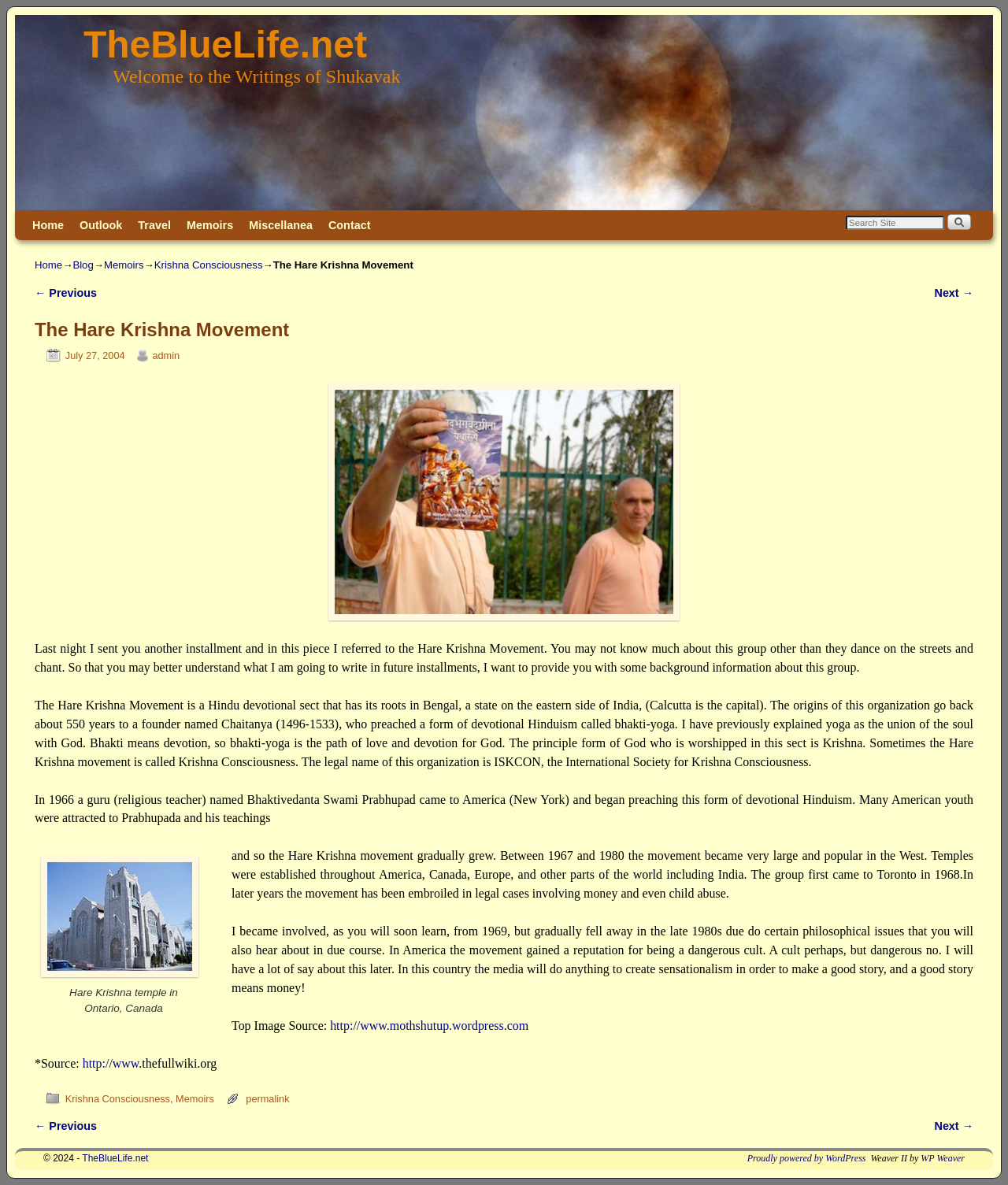Identify the bounding box coordinates for the element you need to click to achieve the following task: "Search for something". The coordinates must be four float values ranging from 0 to 1, formatted as [left, top, right, bottom].

[0.839, 0.182, 0.963, 0.193]